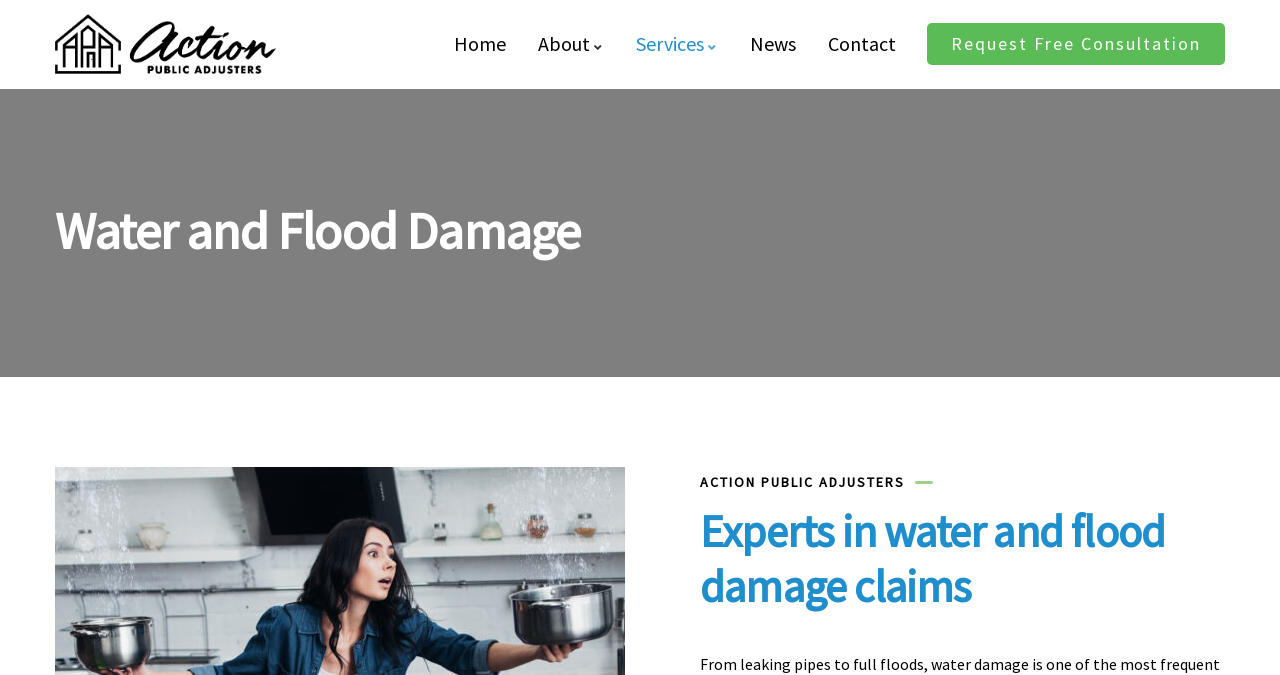Identify the bounding box coordinates for the UI element mentioned here: "Request Free Consultation". Provide the coordinates as four float values between 0 and 1, i.e., [left, top, right, bottom].

[0.724, 0.035, 0.957, 0.097]